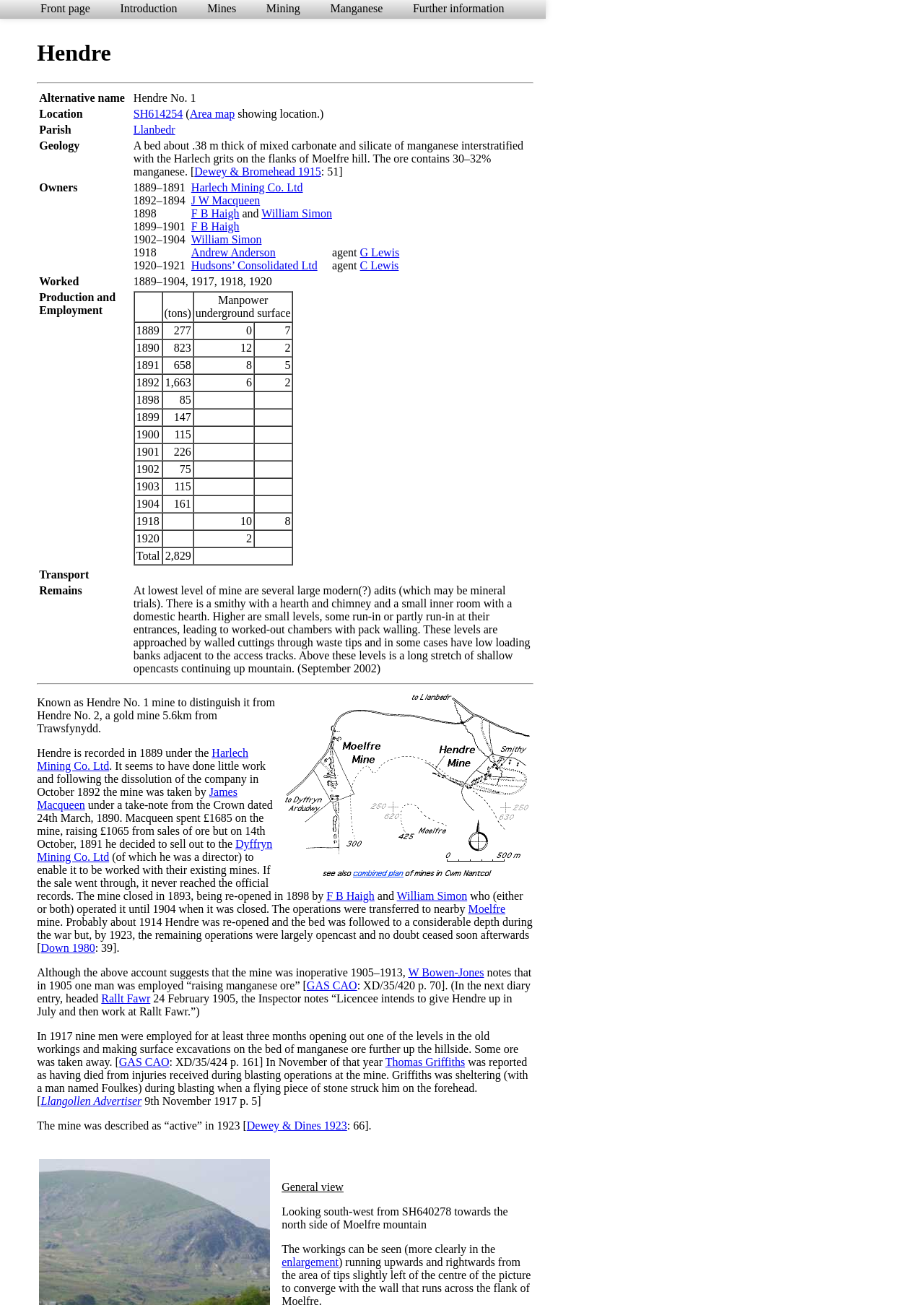Please identify the bounding box coordinates of the element that needs to be clicked to perform the following instruction: "Click on Front page".

[0.027, 0.0, 0.146, 0.014]